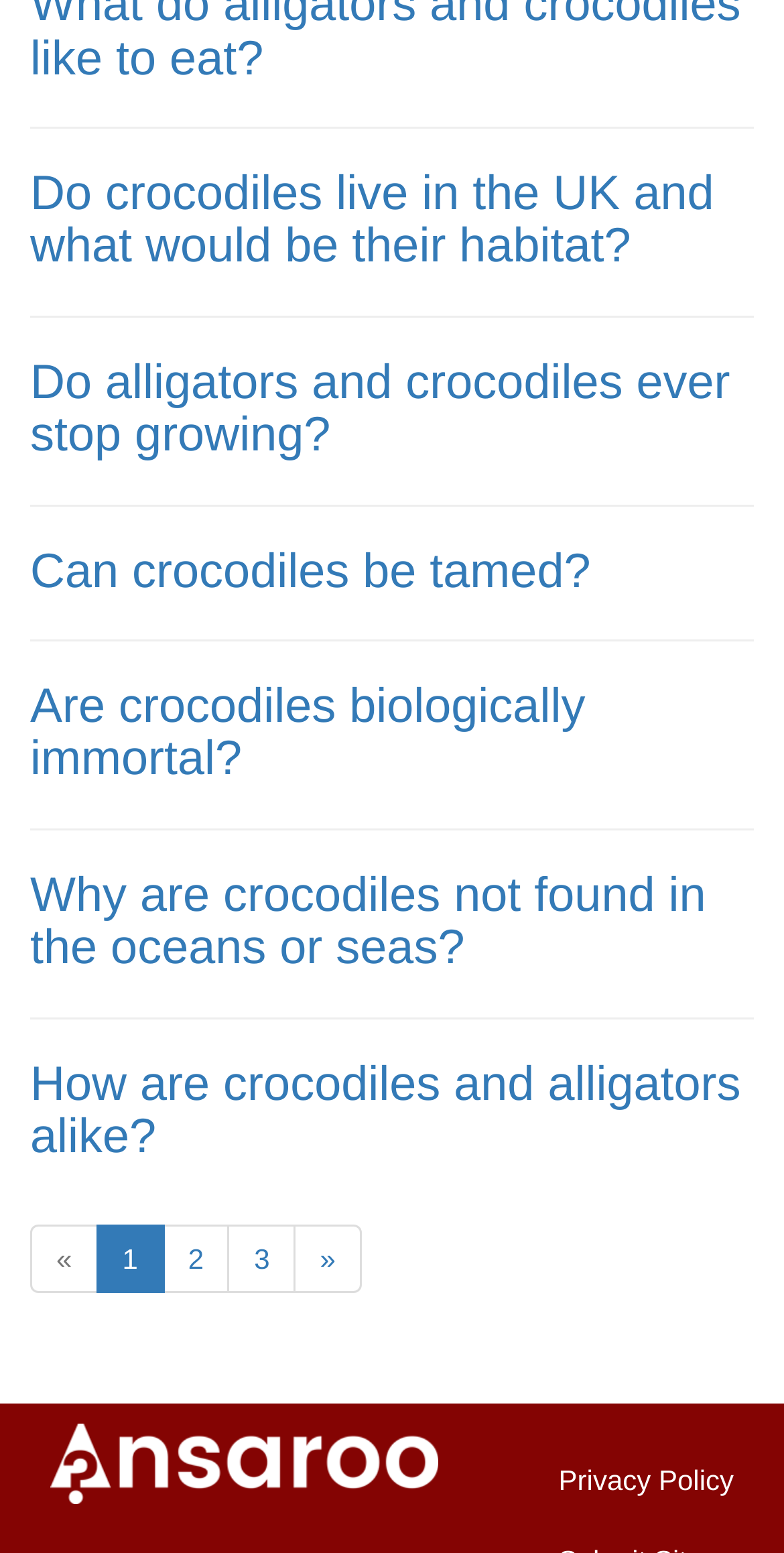What is the topic of the questions on this webpage?
Using the image, give a concise answer in the form of a single word or short phrase.

Crocodiles and alligators